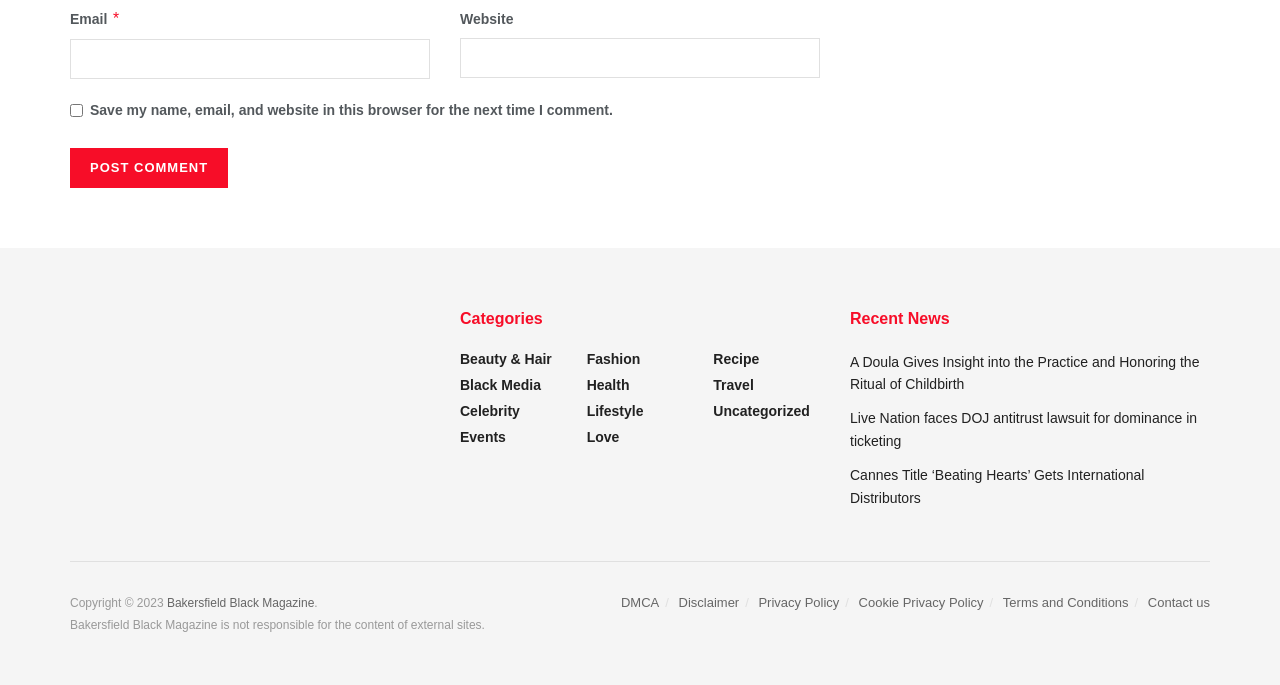Determine the bounding box coordinates for the UI element with the following description: "Terms and Conditions". The coordinates should be four float numbers between 0 and 1, represented as [left, top, right, bottom].

[0.783, 0.863, 0.882, 0.885]